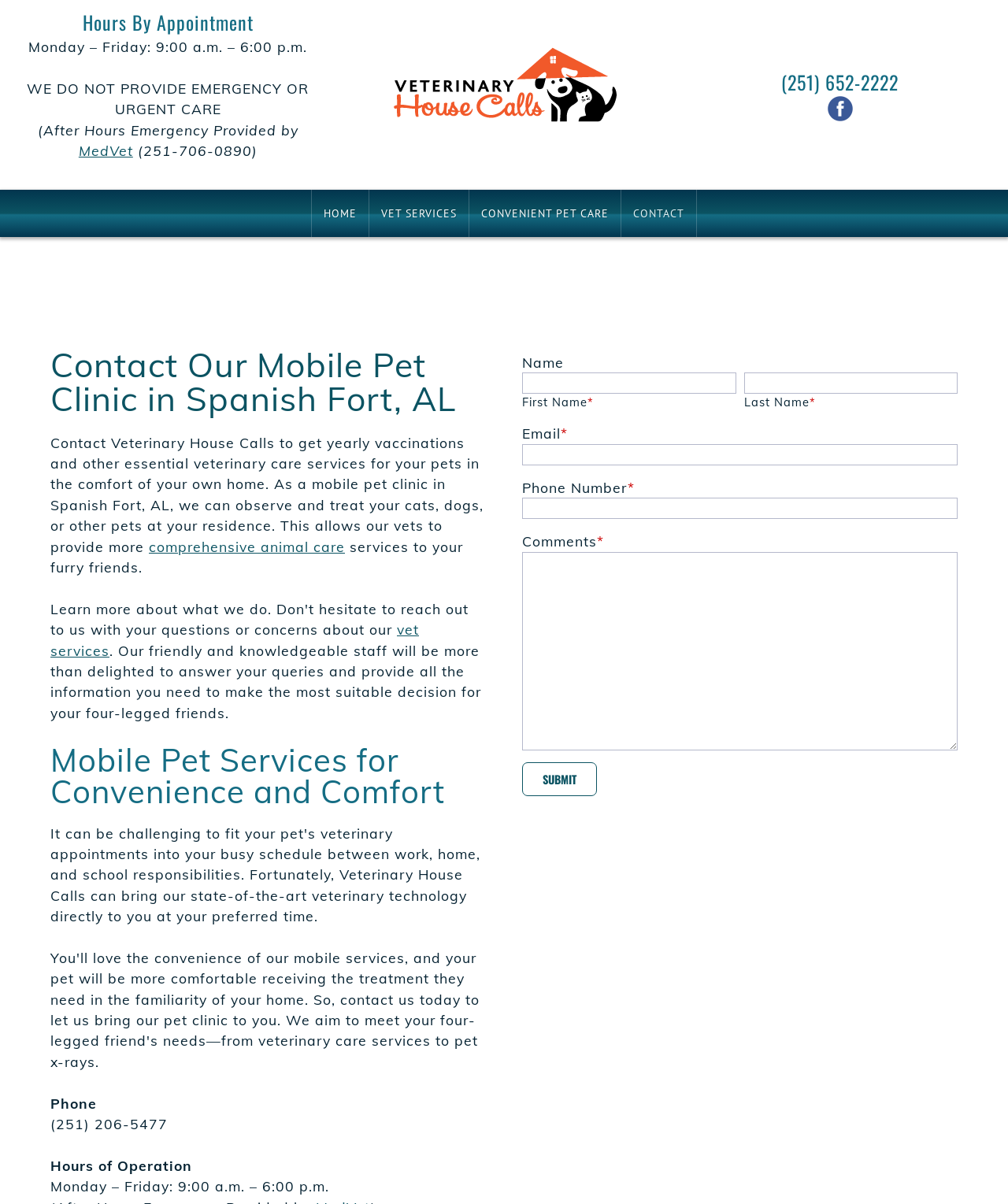Pinpoint the bounding box coordinates of the clickable element to carry out the following instruction: "Click the Submit button."

[0.518, 0.633, 0.592, 0.661]